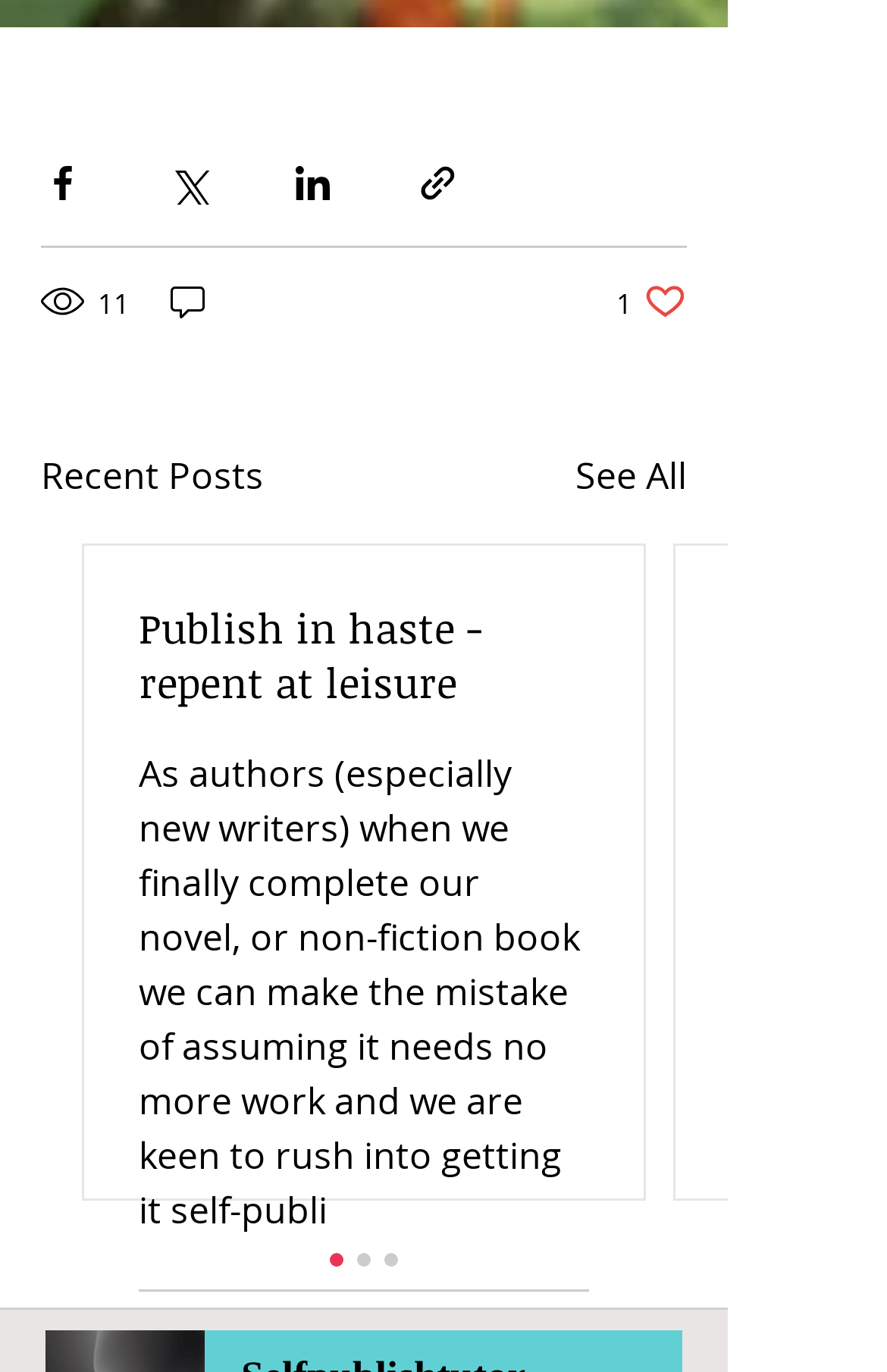Please indicate the bounding box coordinates for the clickable area to complete the following task: "Share via Facebook". The coordinates should be specified as four float numbers between 0 and 1, i.e., [left, top, right, bottom].

[0.046, 0.118, 0.095, 0.15]